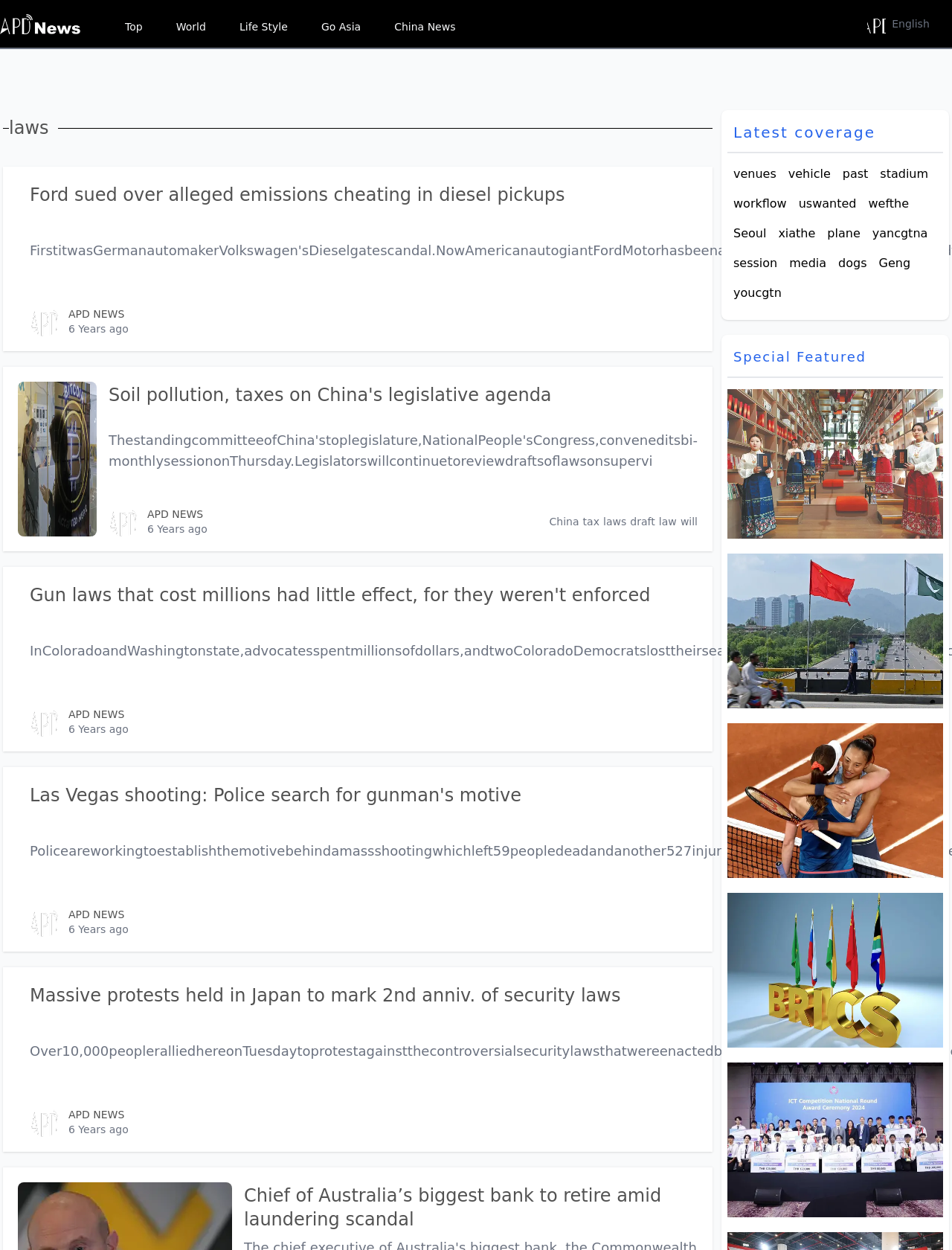What type of news is featured in the 'Life Style' section?
Carefully analyze the image and provide a thorough answer to the question.

The 'Life Style' section is likely to feature news related to lifestyle, culture, and entertainment, as it is a common category in news websites and is placed alongside other categories like 'Top', 'World', and 'Go Asia'.